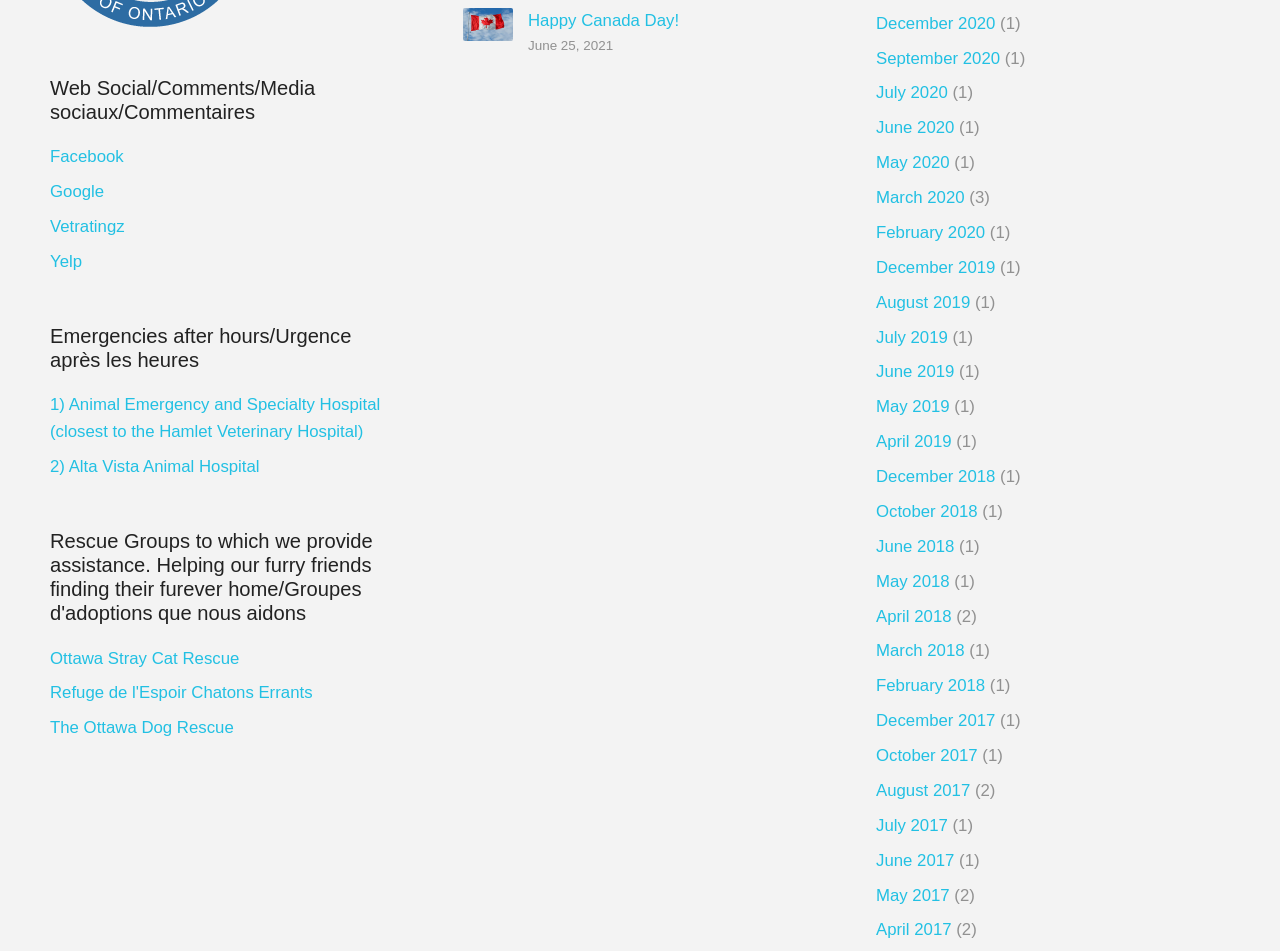Respond concisely with one word or phrase to the following query:
How many links are there in the emergencies after hours section?

5